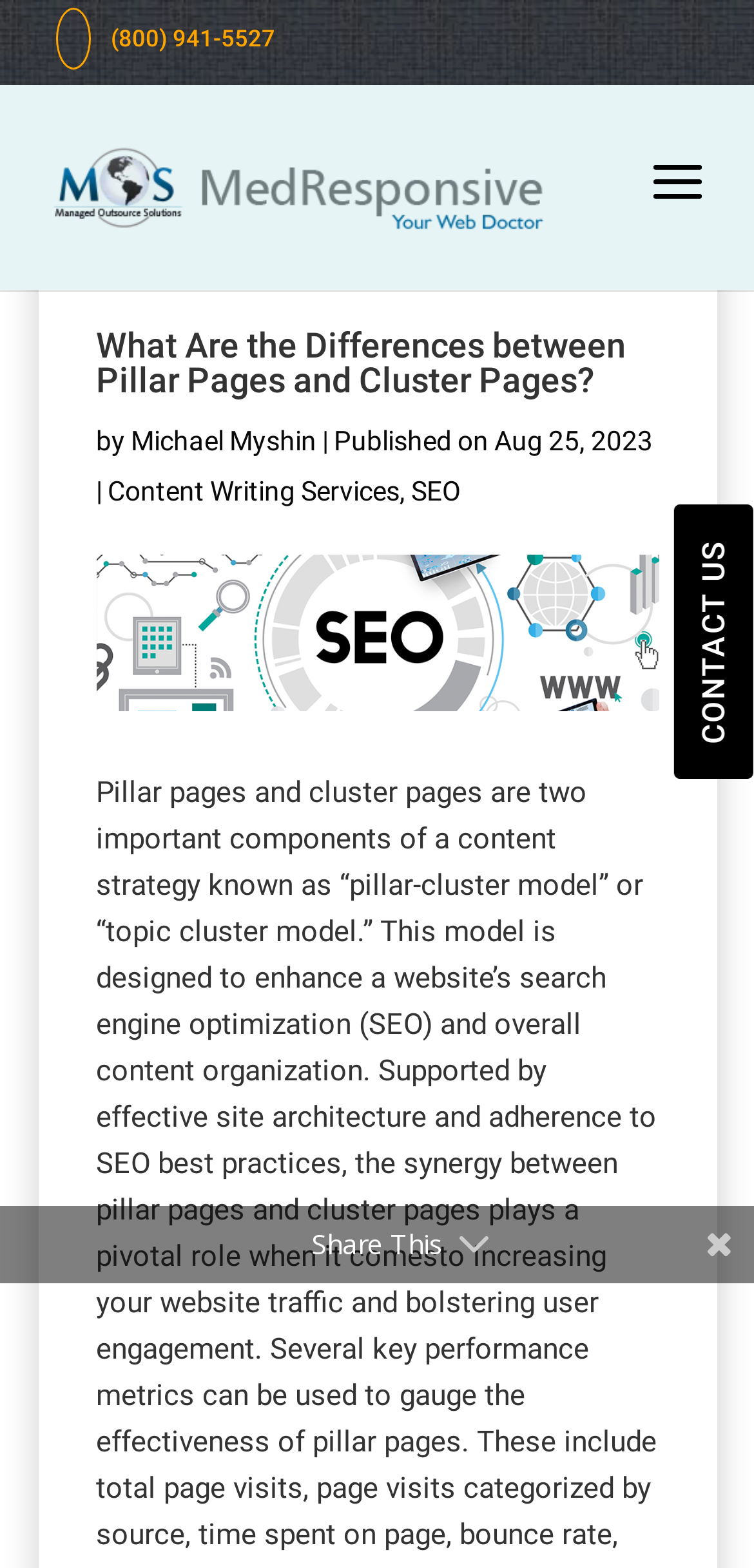Present a detailed account of what is displayed on the webpage.

The webpage is about comparing pillar pages and cluster pages in content strategy. At the top, there is a navigation menu with six links, aligned horizontally, taking up about 85% of the screen width. Below the navigation menu, there is a logo "MedResponsive" with a link and an image, positioned on the left side of the screen.

In the main content area, there is a heading "What Are the Differences between Pillar Pages and Cluster Pages?" followed by the author's name "Michael Myshin" and the publication date "Aug 25, 2023". Below this, there are two links "Content Writing Services" and "SEO", positioned side by side.

The main content is accompanied by an image "Pillar Pages and Cluster Pages" that takes up about 75% of the screen width. Further down, there is a call-to-action section with a heading "Ready to Boost Your Website’s Performance?" and two links "Try our FREE SEO Tool" and "CONTACT US". The "CONTACT US" link is positioned on the right side of the screen.

At the bottom of the page, there is a "Share This" text.